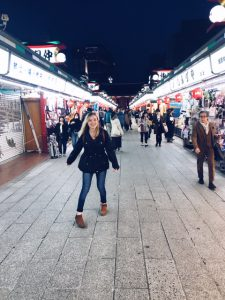What is the student wearing?
Refer to the image and provide a detailed answer to the question.

The caption describes the student as being 'dressed casually', which implies that they are not wearing formal attire. The context of the scene, with the student exploring a new culture, also suggests that they would be dressed in comfortable, everyday clothing.